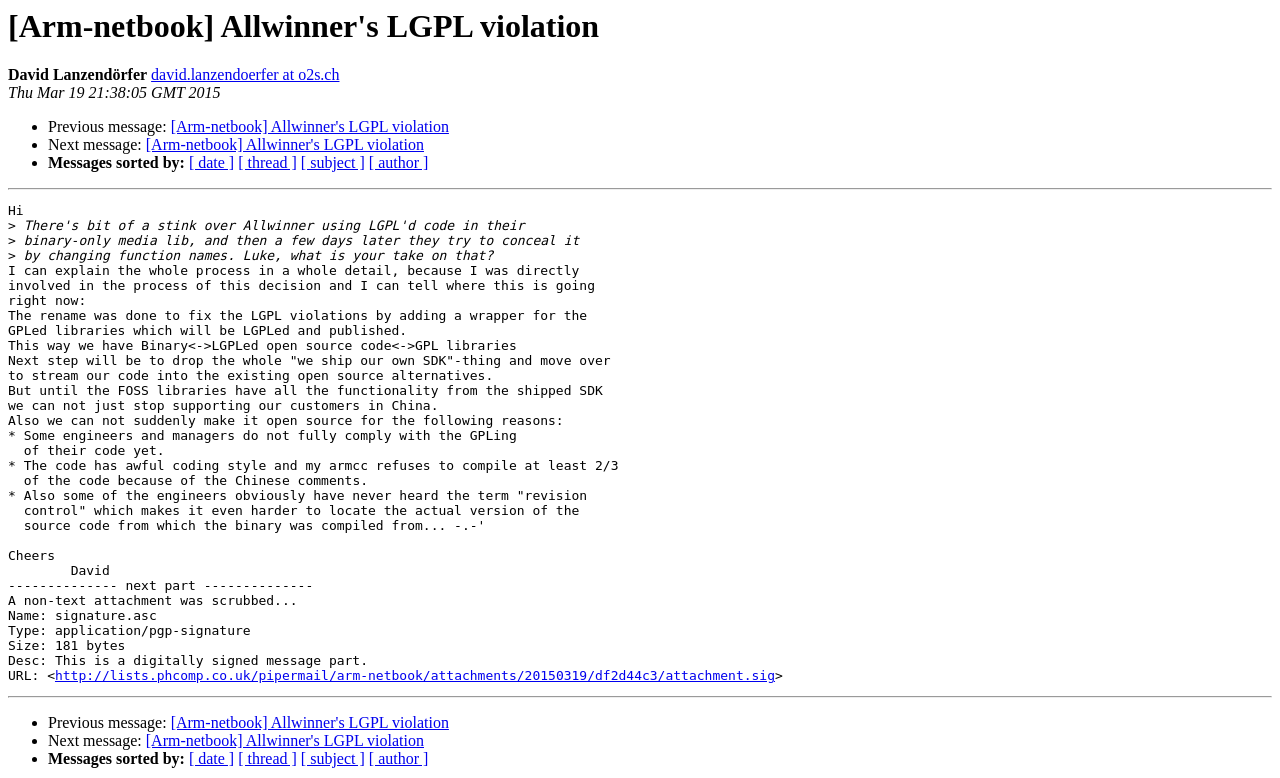Find the bounding box coordinates of the element I should click to carry out the following instruction: "View message from David Lanzendörfer".

[0.006, 0.085, 0.115, 0.107]